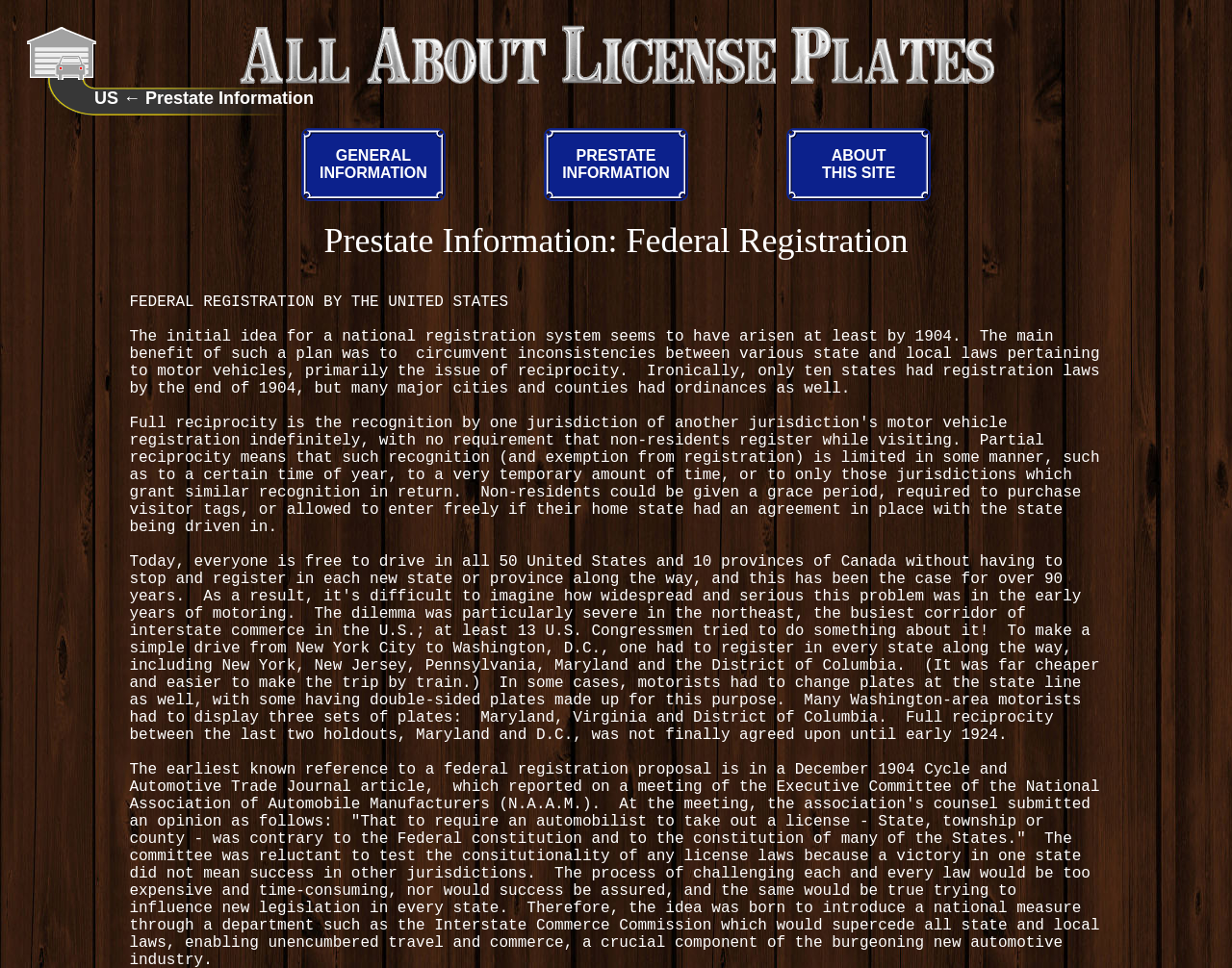Use a single word or phrase to answer the question:
What is the title of the first table column?

GENERAL INFORMATION